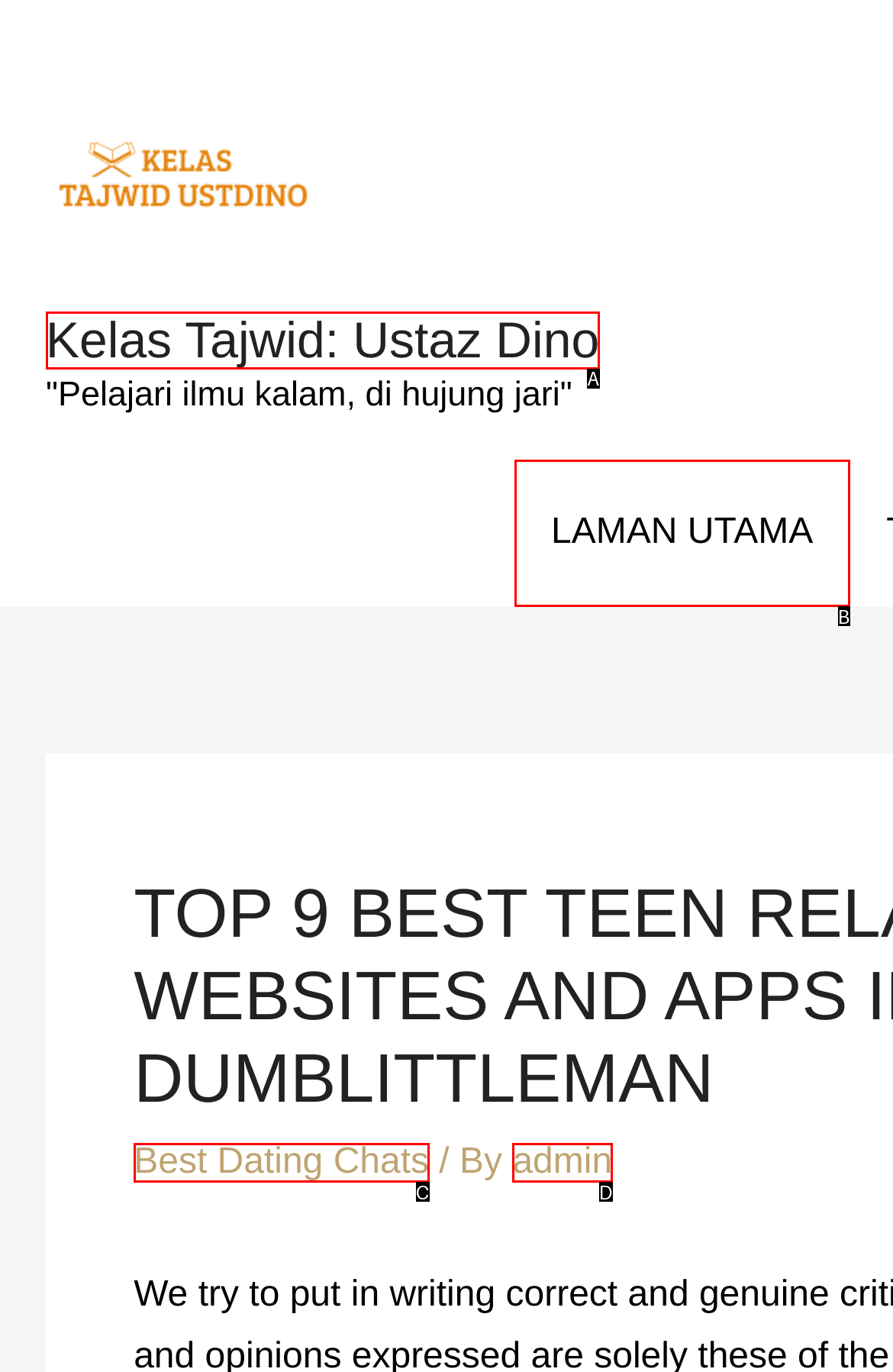Find the option that fits the given description: Best Dating Chats
Answer with the letter representing the correct choice directly.

C